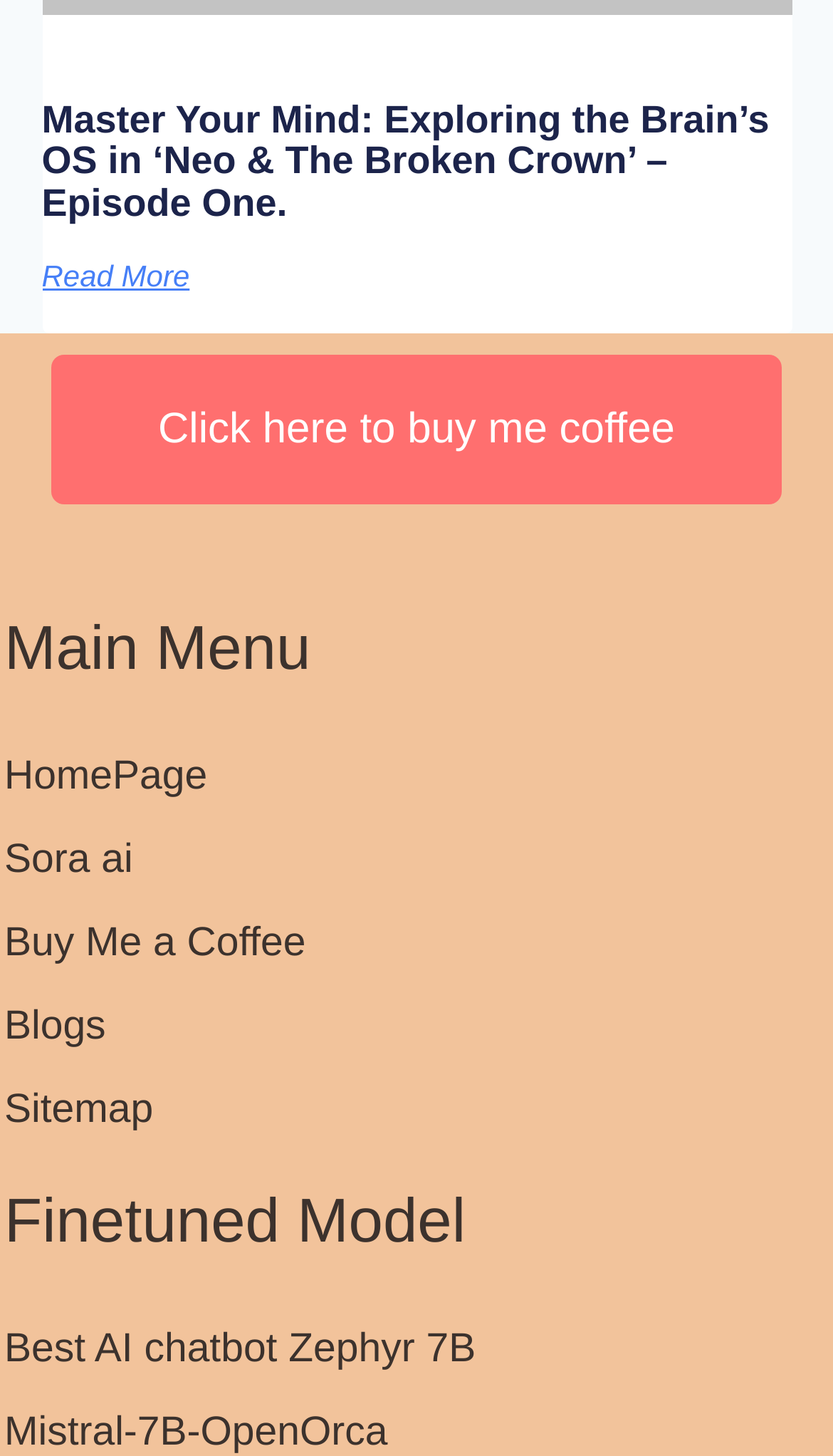Please give the bounding box coordinates of the area that should be clicked to fulfill the following instruction: "View blogs". The coordinates should be in the format of four float numbers from 0 to 1, i.e., [left, top, right, bottom].

[0.005, 0.69, 0.127, 0.721]